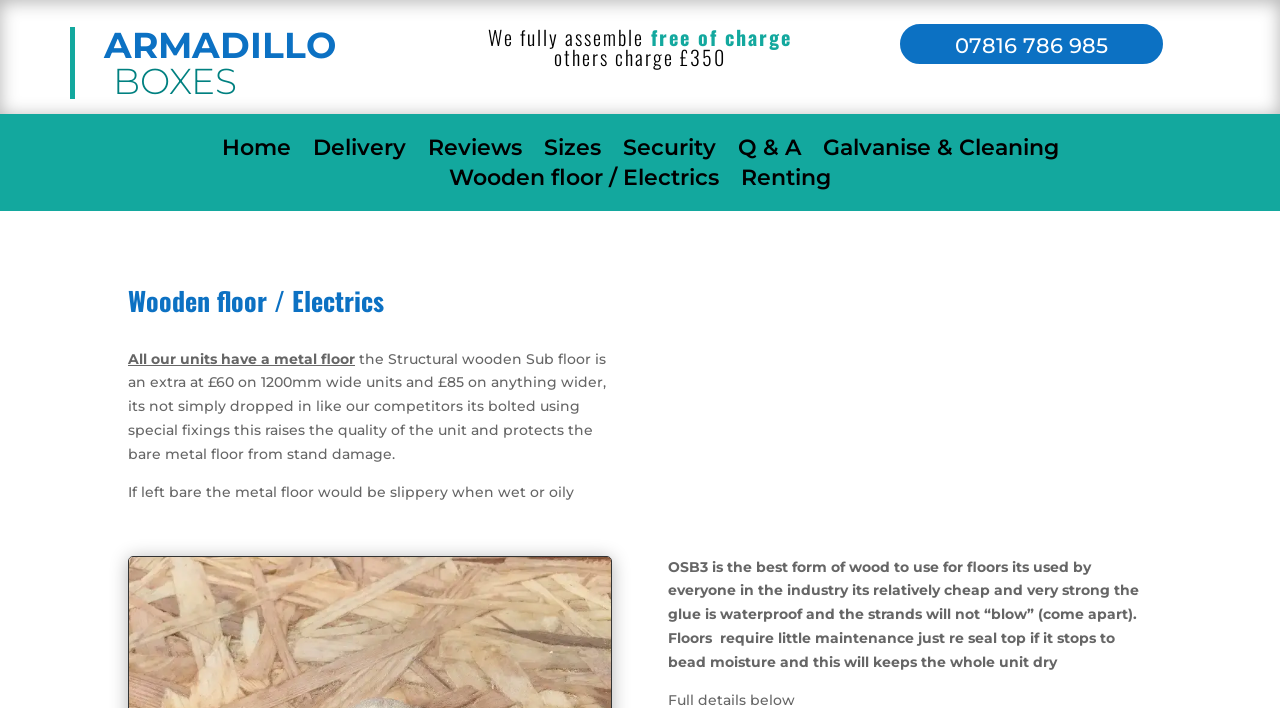Please locate the UI element described by "Wooden floor / Electrics" and provide its bounding box coordinates.

[0.351, 0.242, 0.562, 0.273]